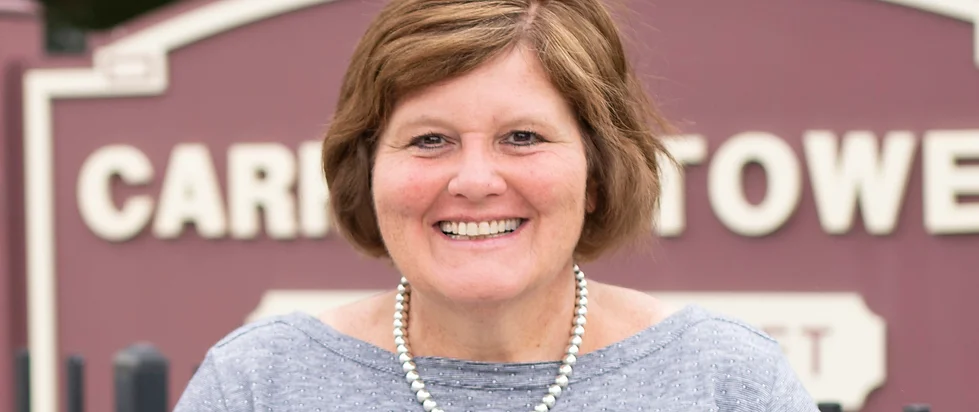What is Maryellen Goodwin's occupation?
Answer the question with as much detail as you can, using the image as a reference.

The caption describes Maryellen Goodwin as a dedicated community advocate and public servant, indicating that she is involved in public service and community work.